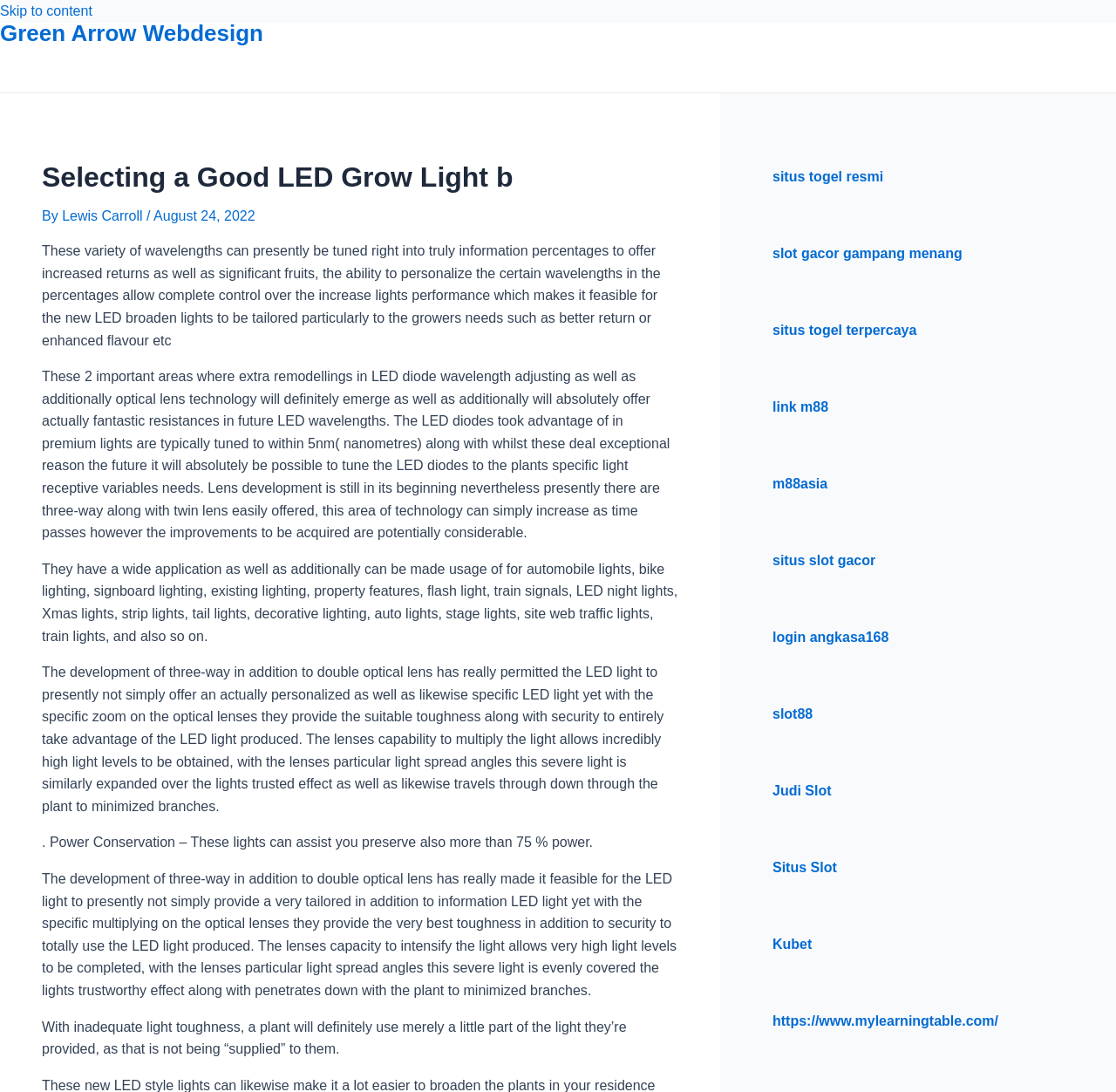Please identify the bounding box coordinates of the element I need to click to follow this instruction: "Click on 'Skip to content'".

[0.0, 0.003, 0.083, 0.017]